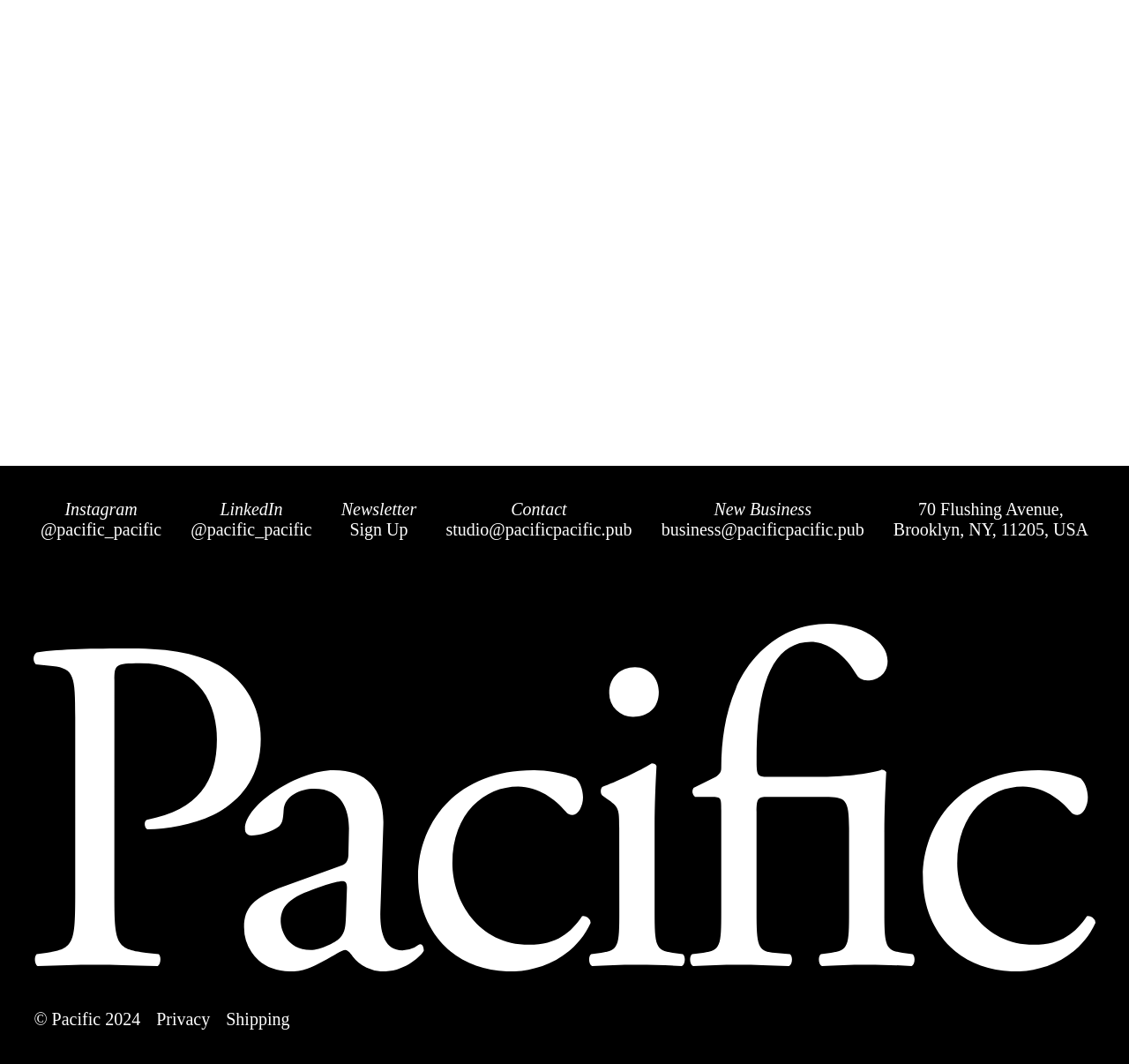What is the purpose of the button at the bottom?
Based on the visual, give a brief answer using one word or a short phrase.

Newsletter Sign Up